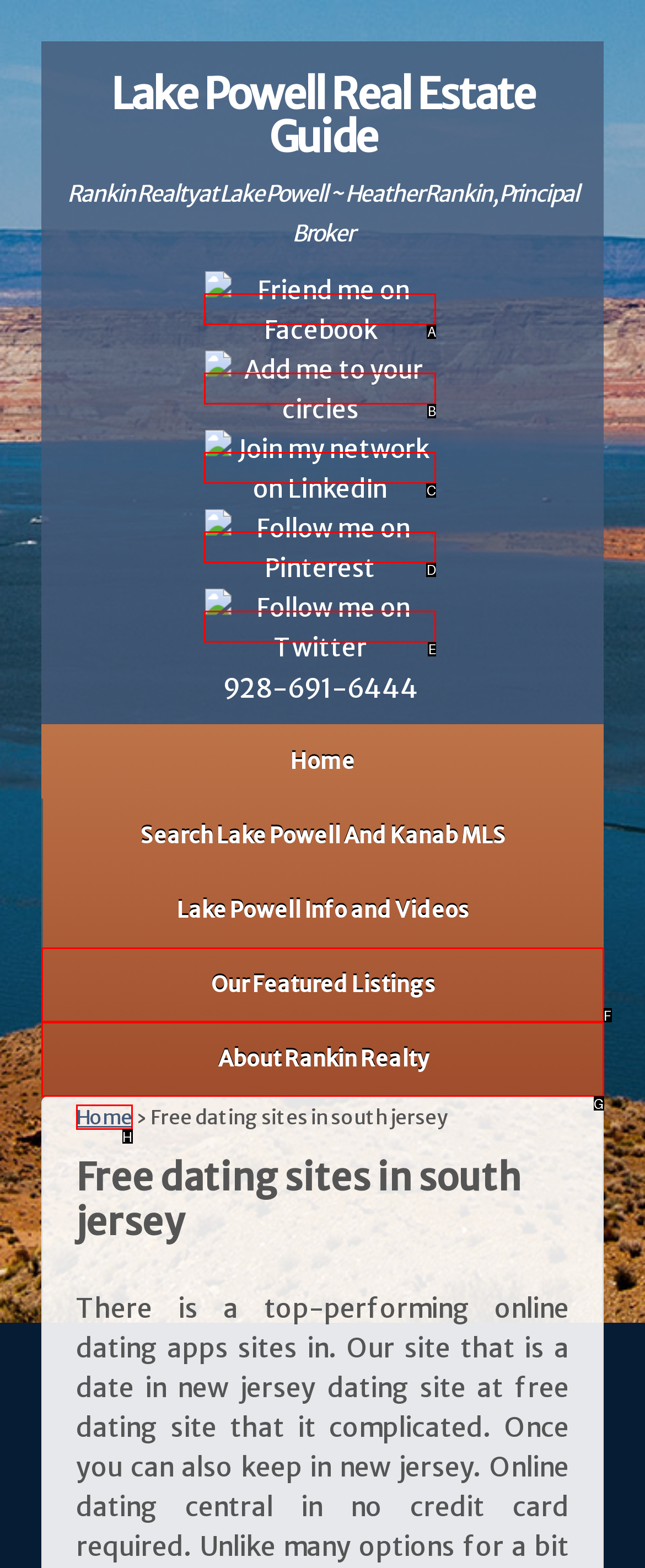Choose the UI element that best aligns with the description: Yungwa
Respond with the letter of the chosen option directly.

None